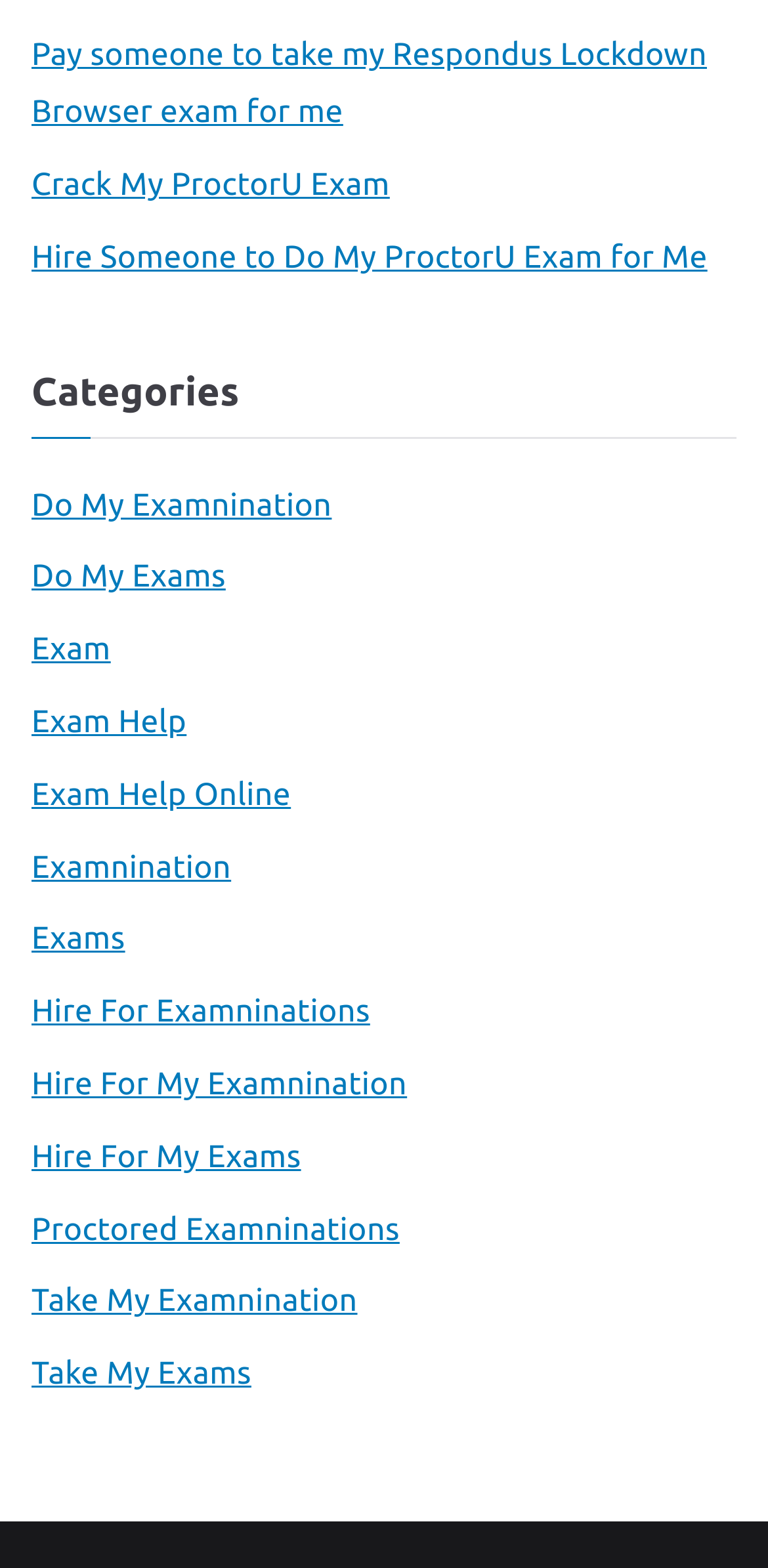Are there any links related to Respondus Lockdown Browser exams?
Give a detailed response to the question by analyzing the screenshot.

I found one link that is specifically related to Respondus Lockdown Browser exams: 'Pay someone to take my Respondus Lockdown Browser exam for me'.